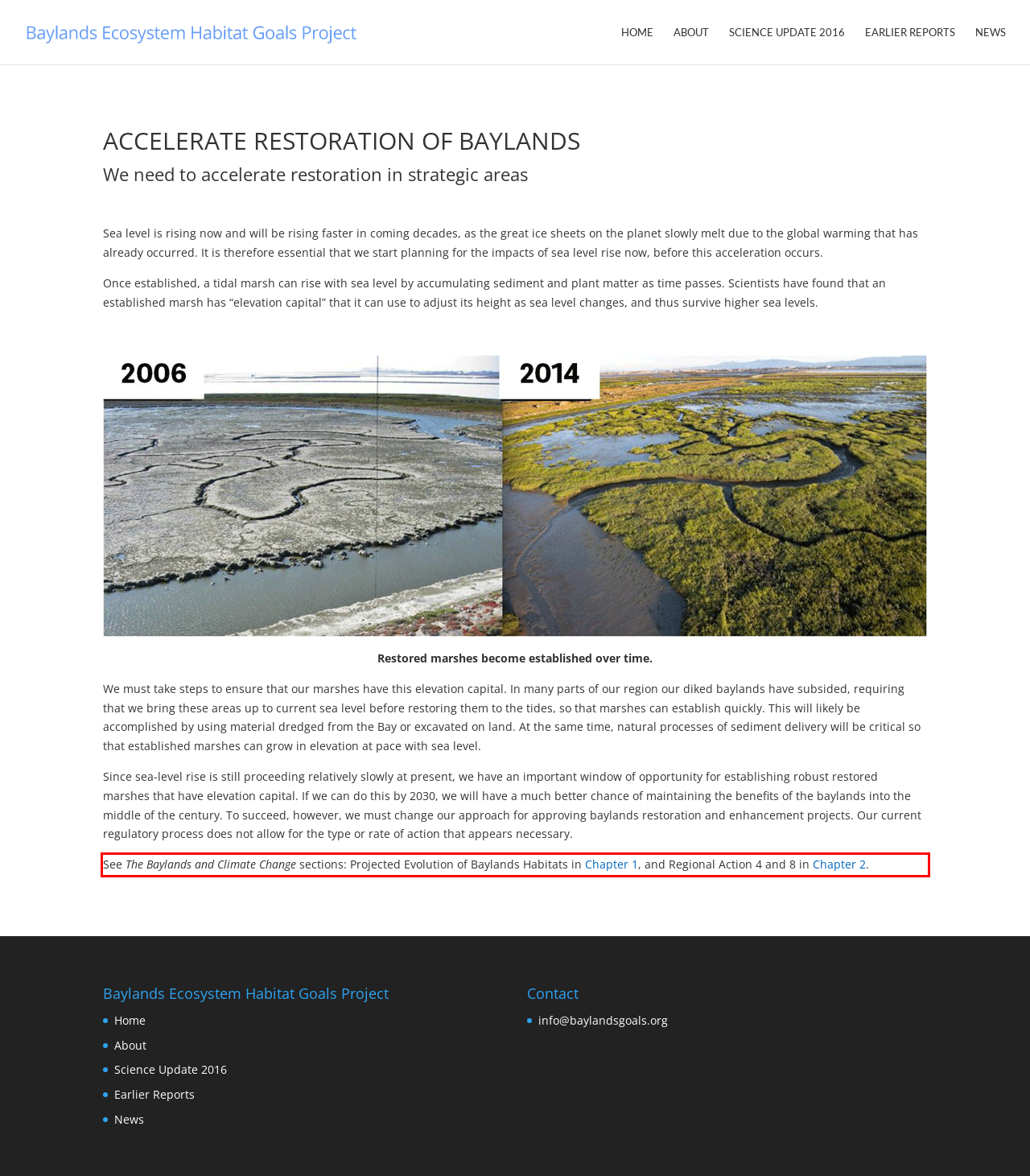Identify and extract the text within the red rectangle in the screenshot of the webpage.

See The Baylands and Climate Change sections: Projected Evolution of Baylands Habitats in Chapter 1, and Regional Action 4 and 8 in Chapter 2.